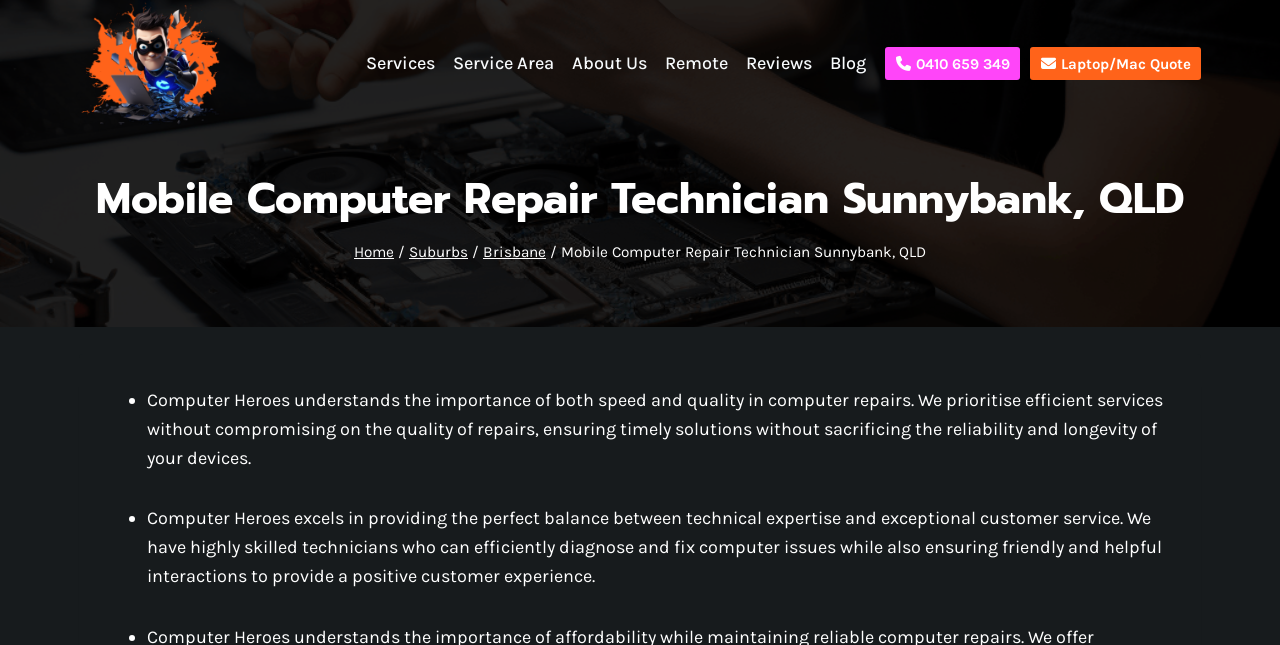Extract the bounding box of the UI element described as: "Laptop/Mac Quote".

[0.805, 0.073, 0.938, 0.124]